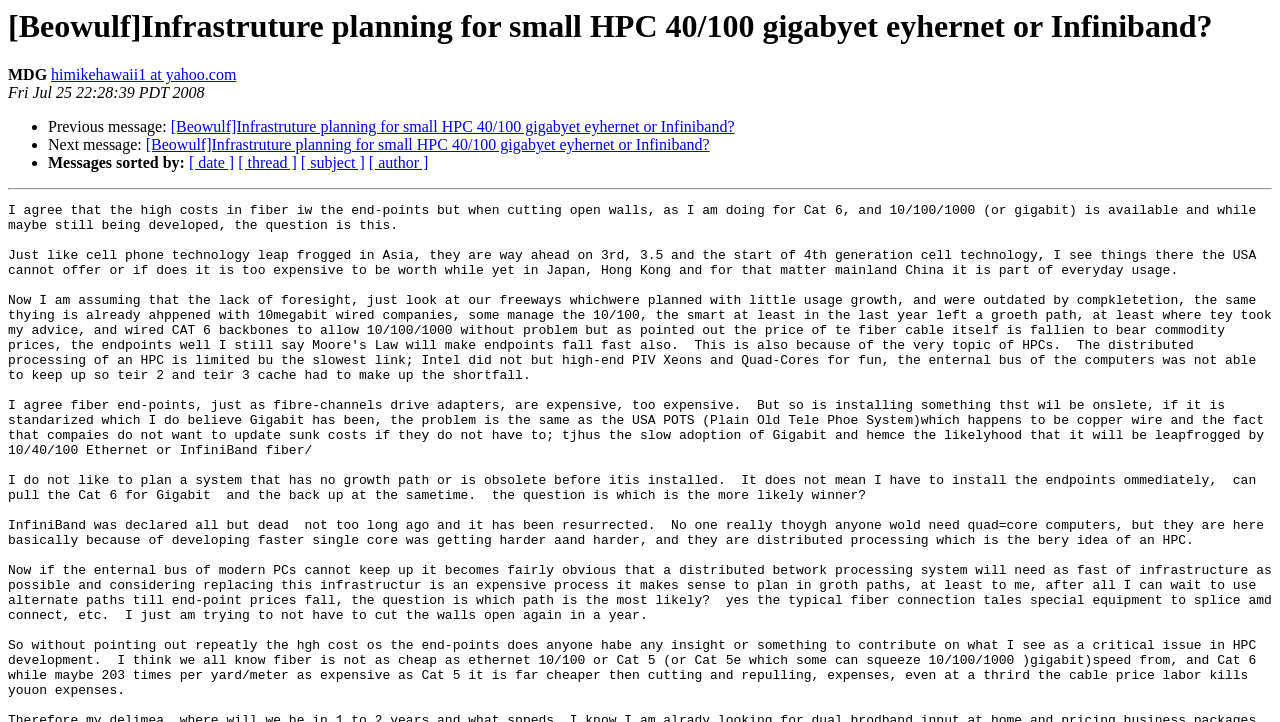Can you locate the main headline on this webpage and provide its text content?

[Beowulf]Infrastruture planning for small HPC 40/100 gigabyet eyhernet or Infiniband?